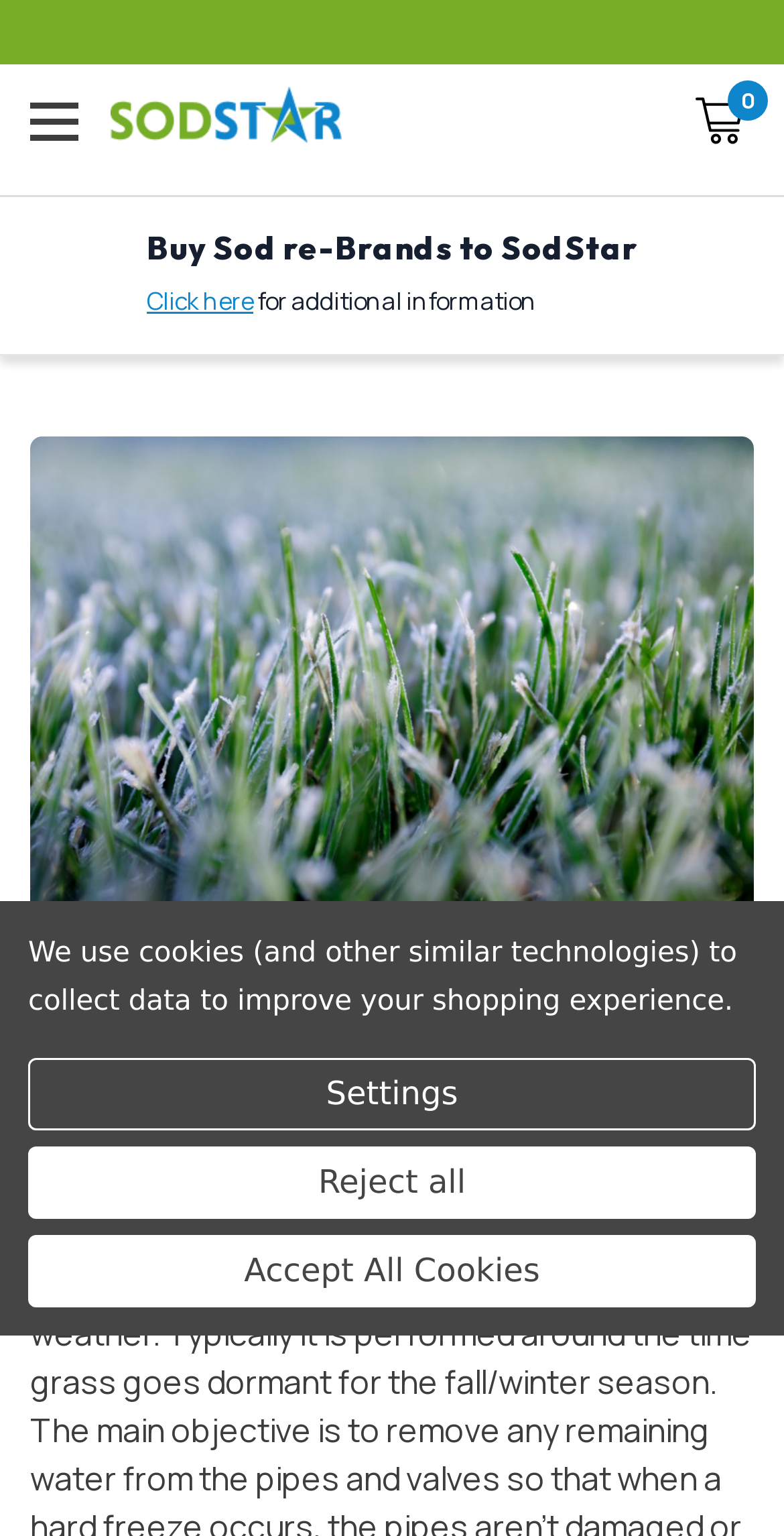Pinpoint the bounding box coordinates of the clickable element needed to complete the instruction: "Click on the SodStar logo". The coordinates should be provided as four float numbers between 0 and 1: [left, top, right, bottom].

[0.141, 0.056, 0.436, 0.093]